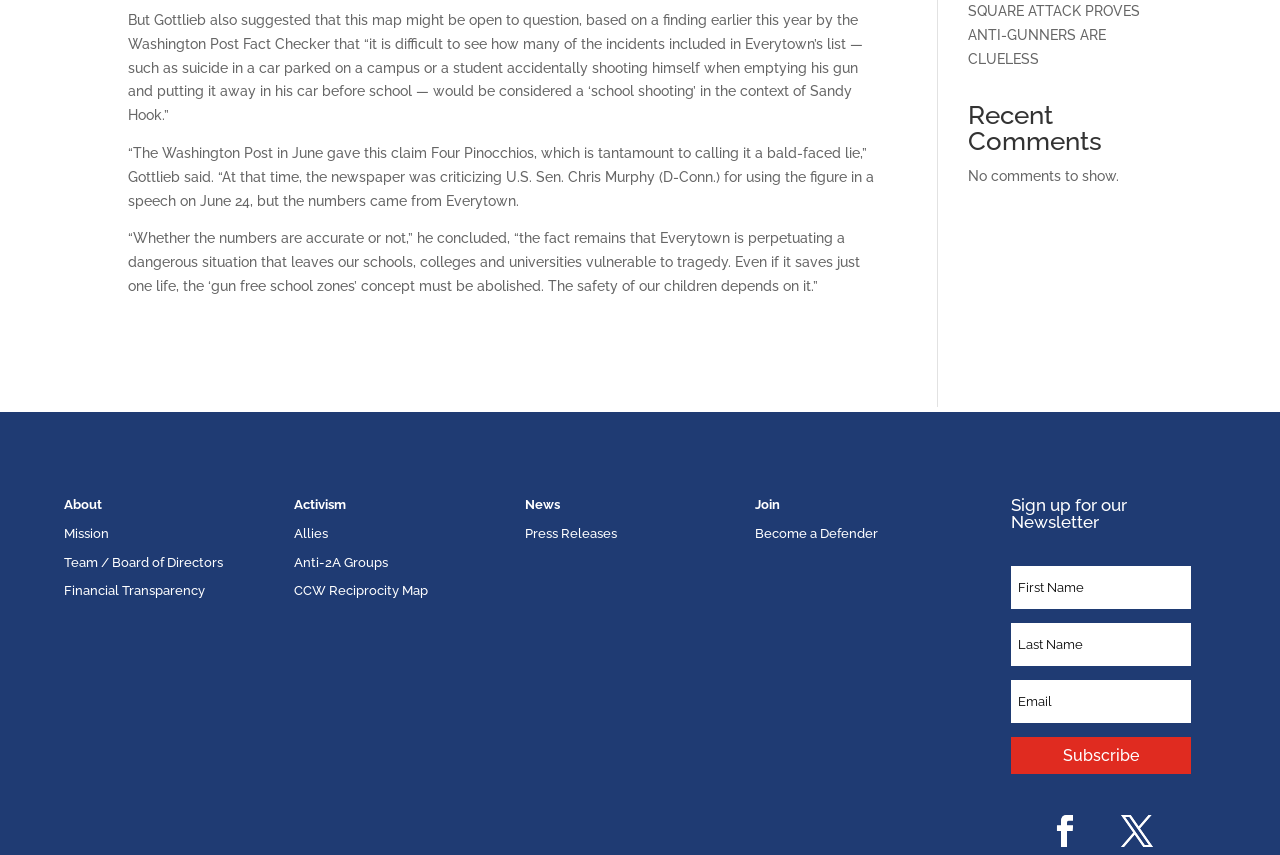Determine the bounding box coordinates for the HTML element mentioned in the following description: "Subscribe". The coordinates should be a list of four floats ranging from 0 to 1, represented as [left, top, right, bottom].

[0.79, 0.862, 0.93, 0.905]